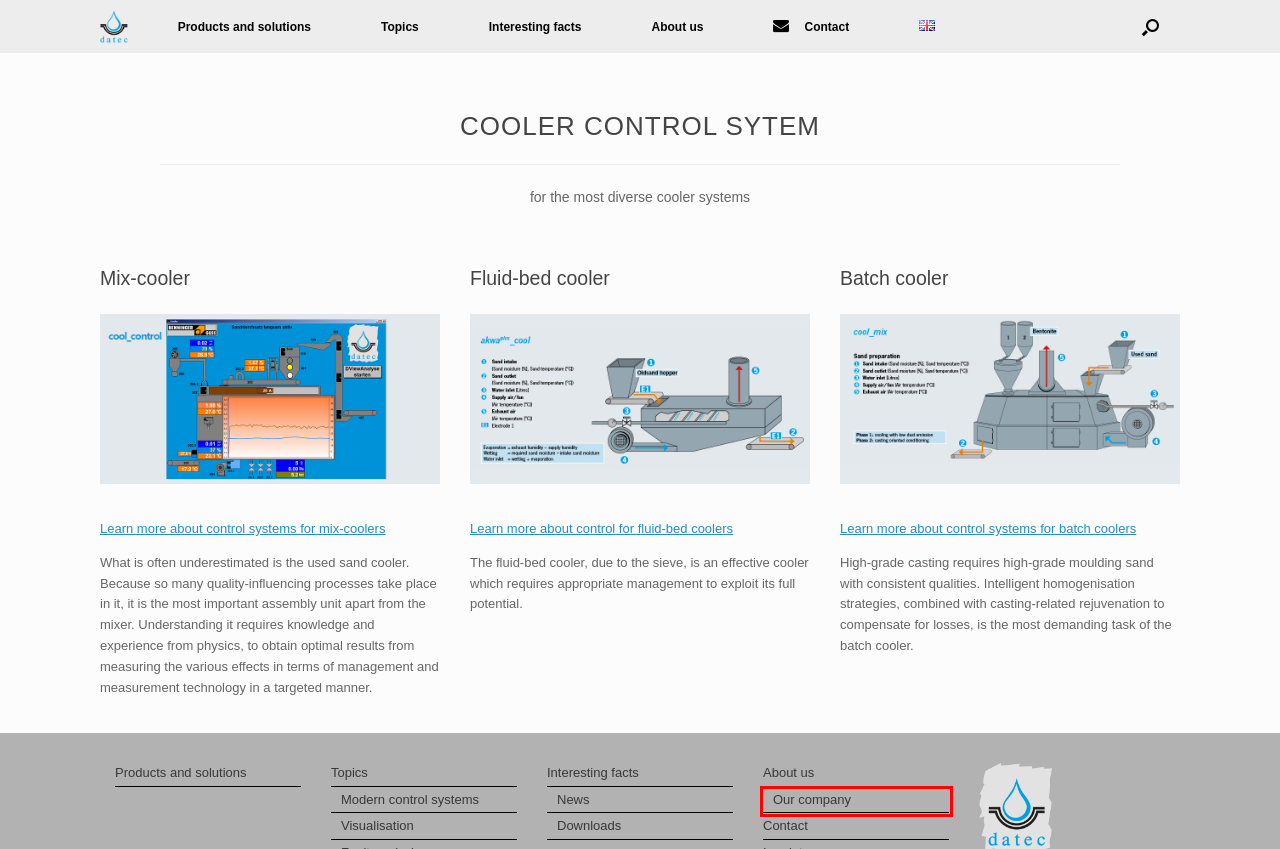You’re provided with a screenshot of a webpage that has a red bounding box around an element. Choose the best matching webpage description for the new page after clicking the element in the red box. The options are:
A. Products and solutions - datec - Formstoffmanagement
B. News rund um datec unsere Projekte und unser Team
C. Get in touch with us! We look forward to hear from you soon.
D. About us: This is datec - Dosier- und Automationstechnik GmbH
E. Moulding sand optimisation - Your partner for sand treatment
F. Mix-cooler control for maximum reliability in your sand preparation
G. Visualisation Q&A - datec - Formstoffmanagement
H. Modern control systems - datec - Formstoffmanagement

D